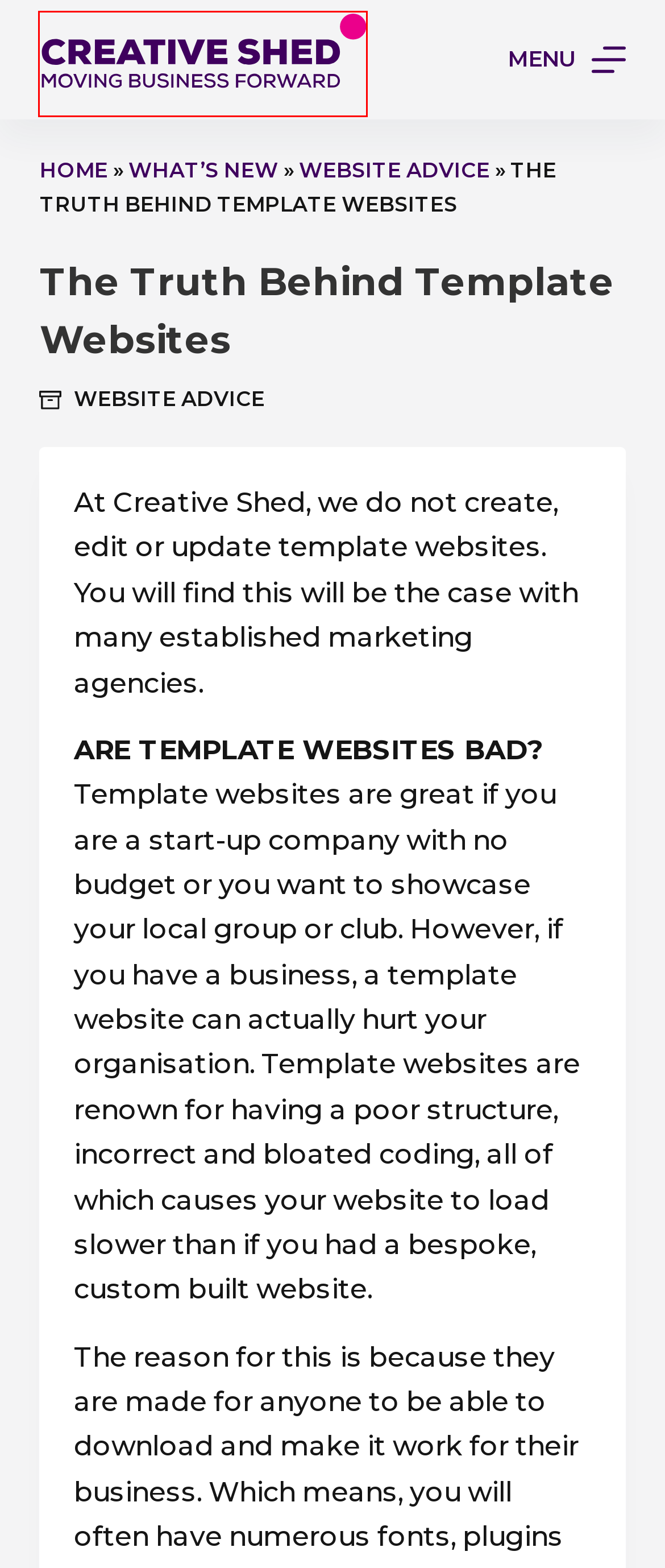Analyze the given webpage screenshot and identify the UI element within the red bounding box. Select the webpage description that best matches what you expect the new webpage to look like after clicking the element. Here are the candidates:
A. Website Advice - Creative Shed Agency
B. What's New - Creative Shed Agency
C. News - Creative Shed Agency
D. Web Design and Marketing Agency in Leeds - Creative Shed Agency
E. 5 Reasons You Need Live Chat on Your Website - Creative Shed Agency
F. Reducing our carbon footprint with Three Hagges Woodmeadow. - Creative Shed Agency
G. Marketing Advice - Creative Shed Agency
H. How Website Speed Impacts SEO - Creative Shed Agency

D